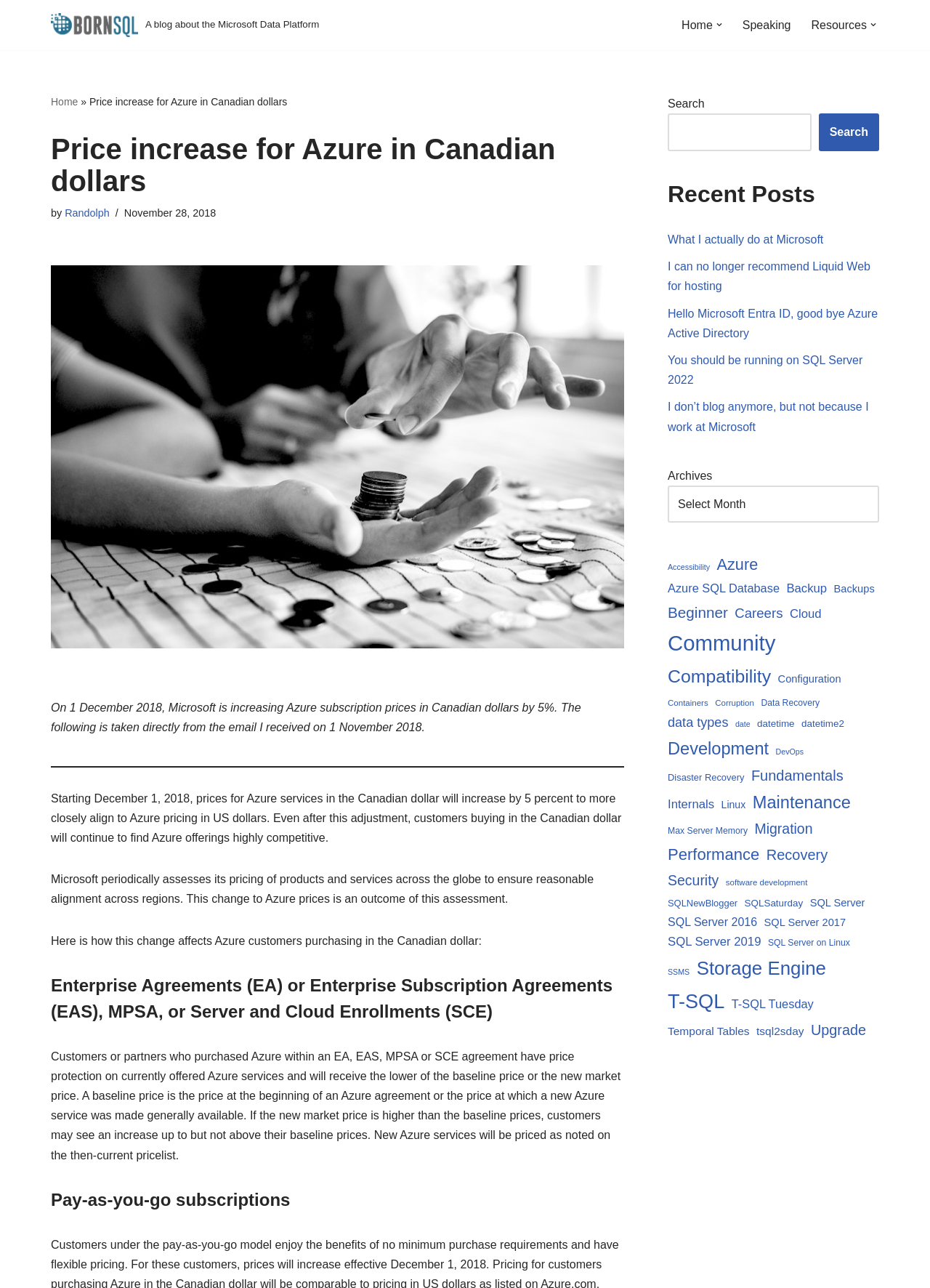Please identify the bounding box coordinates of the area I need to click to accomplish the following instruction: "Read the 'Recent Posts'".

[0.718, 0.14, 0.945, 0.161]